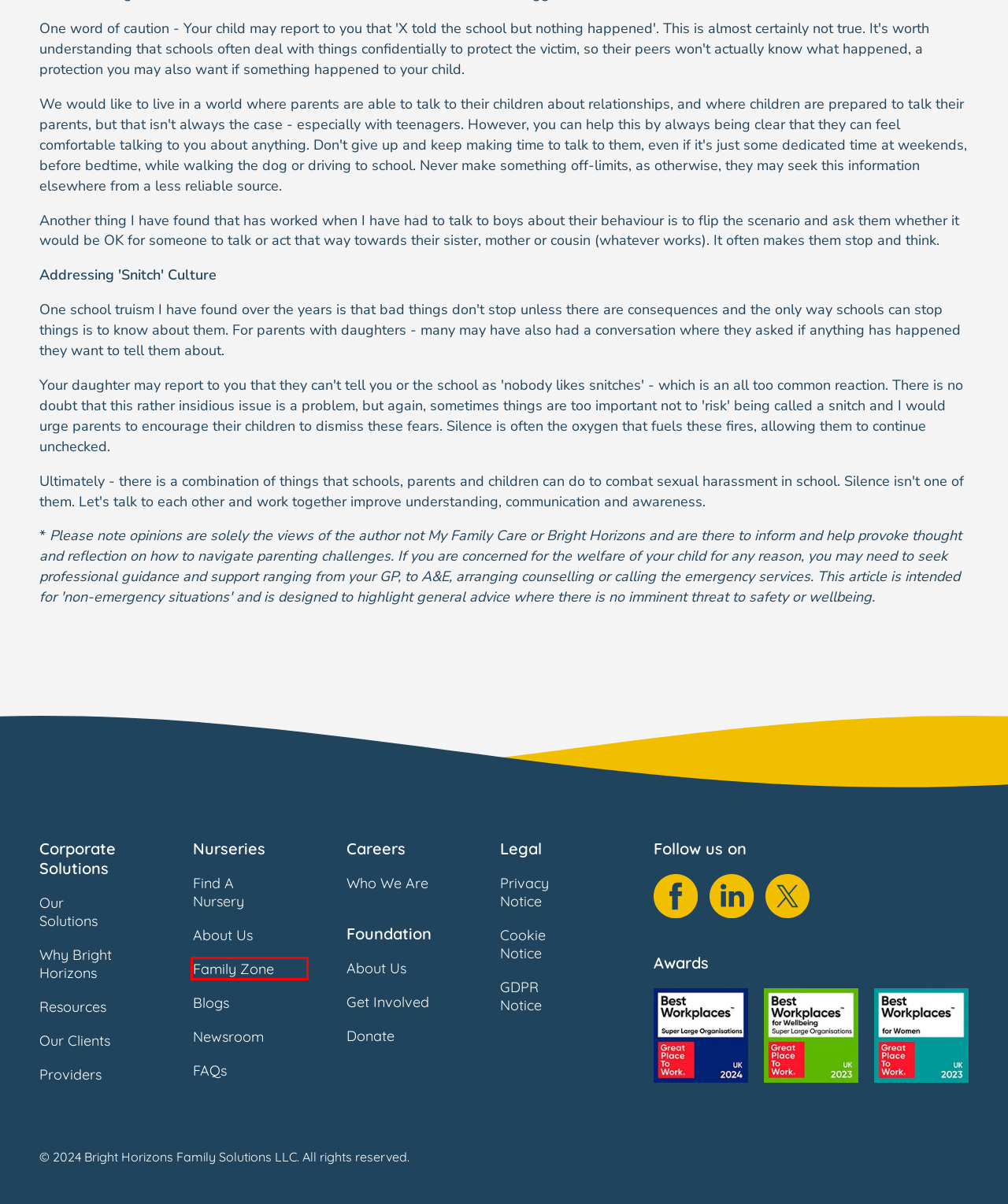You have a screenshot of a webpage with a red rectangle bounding box around a UI element. Choose the best description that matches the new page after clicking the element within the bounding box. The candidate descriptions are:
A. Newsroom | Bright Horizons
B. UK's Best Workplaces™ 2023 | Great Place To Work® UK
C. England Frequently Asked Questions | Bright Horizons
D. Find a Bright Horizons Nursery | Nurseries Near Me | UK Nurseries, Daycares & Preschools
E. Family Zone | Bright Horizons
F. About Us - Bright Horizons Foundation
G. Life at Bright Horizons | Bright Horizons Family Solutions
H. Blog | Bright Horizons

E